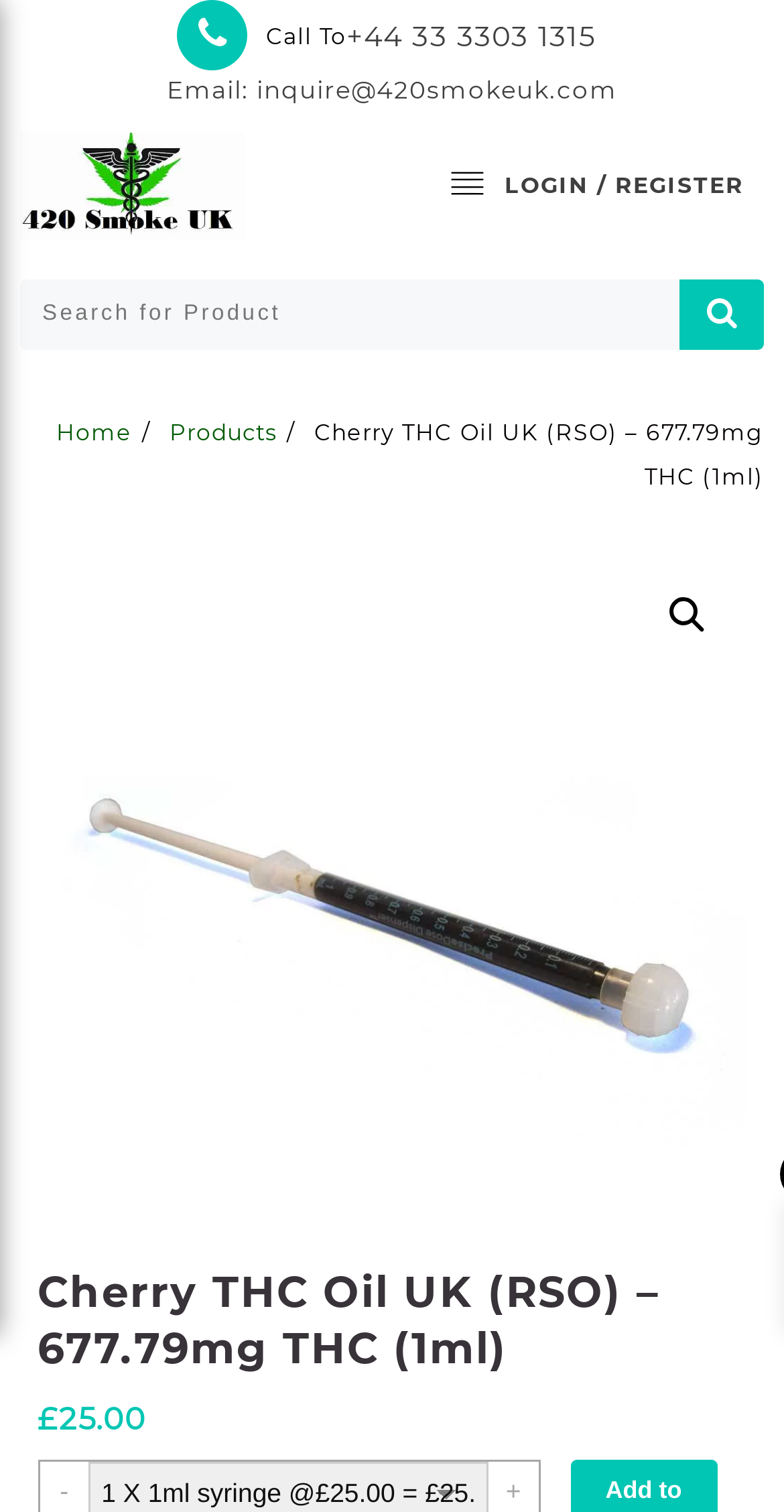Find the bounding box of the web element that fits this description: "alt="420 smoke UK"".

[0.026, 0.111, 0.313, 0.131]